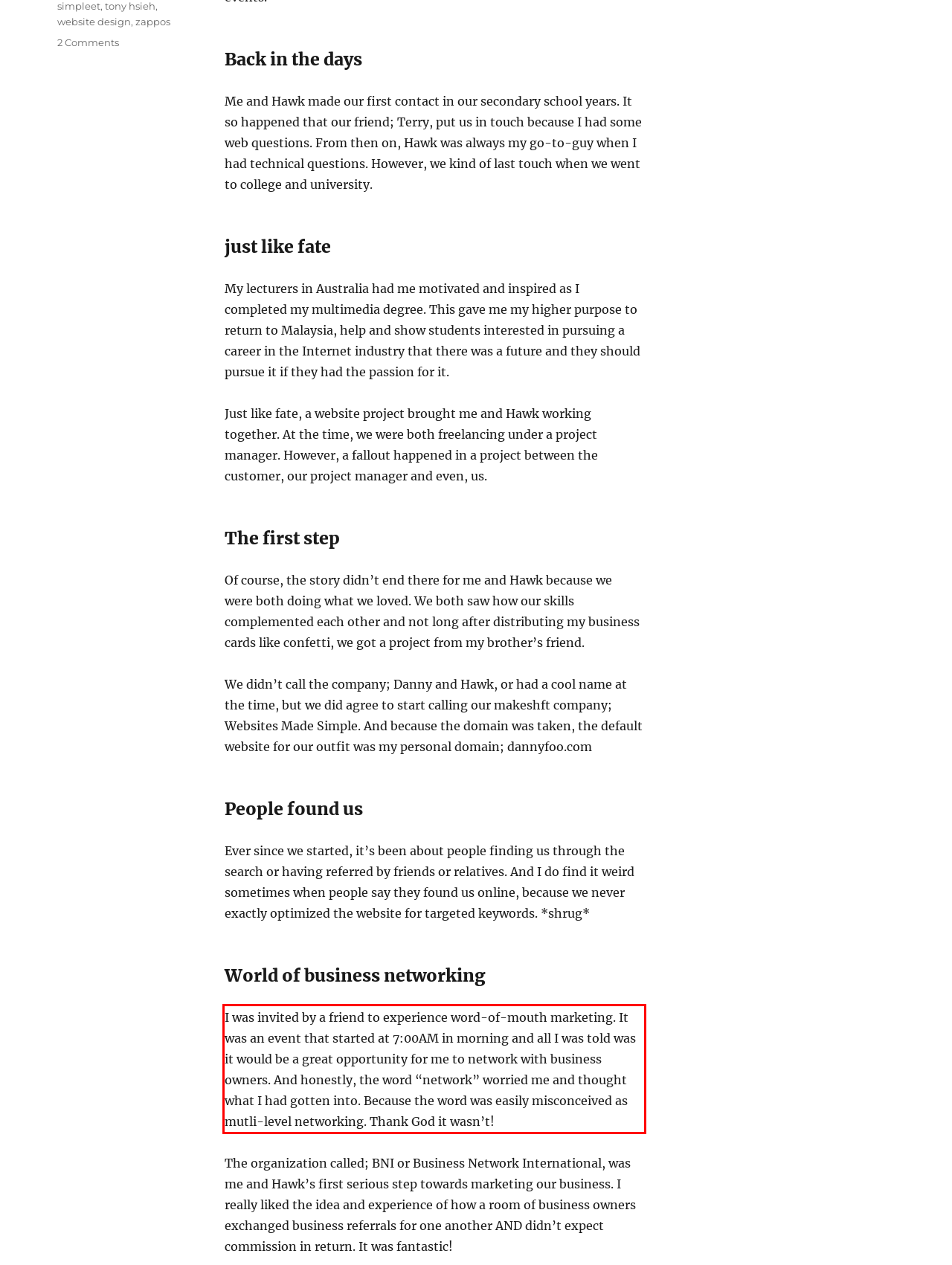The screenshot provided shows a webpage with a red bounding box. Apply OCR to the text within this red bounding box and provide the extracted content.

I was invited by a friend to experience word-of-mouth marketing. It was an event that started at 7:00AM in morning and all I was told was it would be a great opportunity for me to network with business owners. And honestly, the word “network” worried me and thought what I had gotten into. Because the word was easily misconceived as mutli-level networking. Thank God it wasn’t!